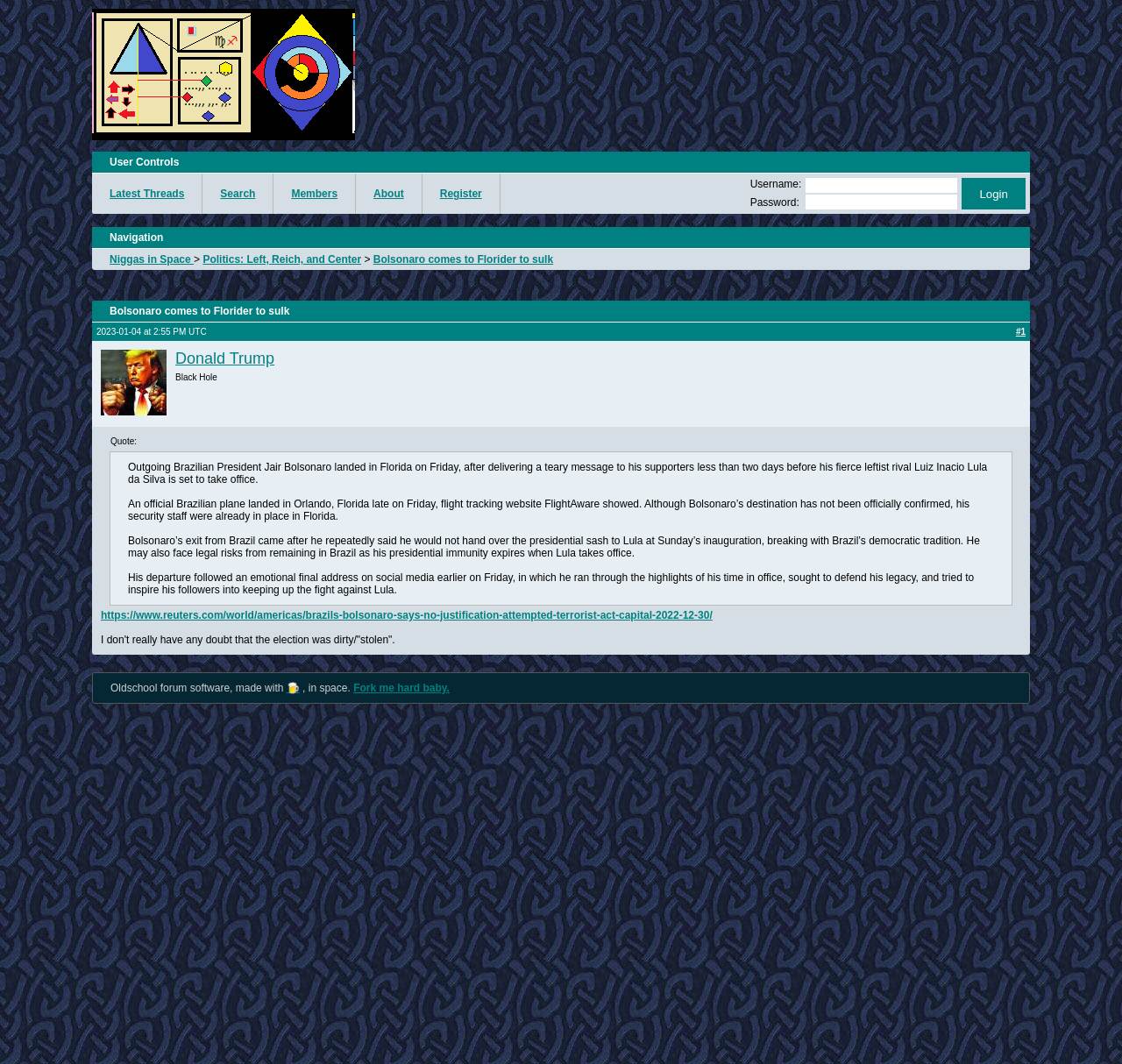Locate the bounding box coordinates of the clickable area needed to fulfill the instruction: "Enter username".

[0.718, 0.167, 0.853, 0.181]